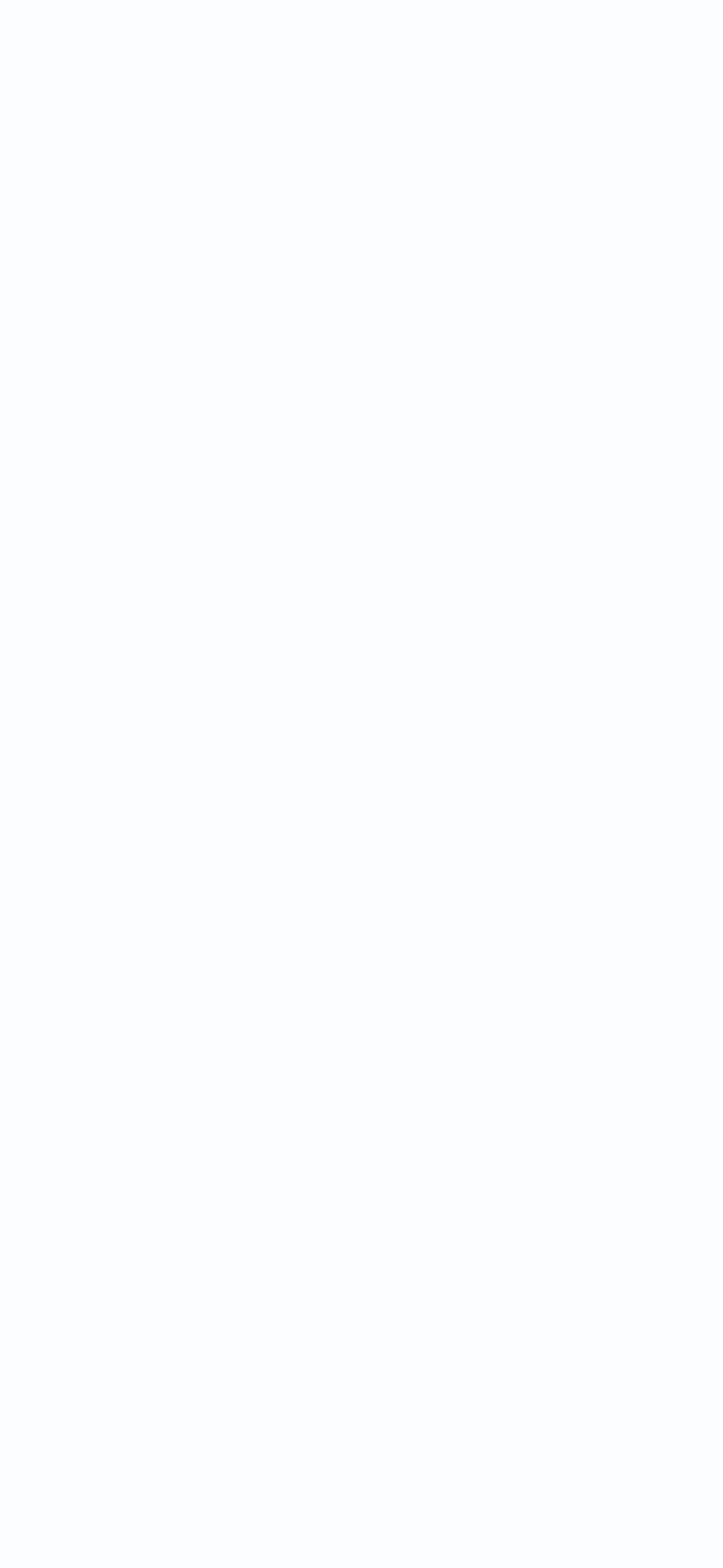Determine the coordinates of the bounding box for the clickable area needed to execute this instruction: "Read COVID-19 update news".

[0.062, 0.017, 0.908, 0.067]